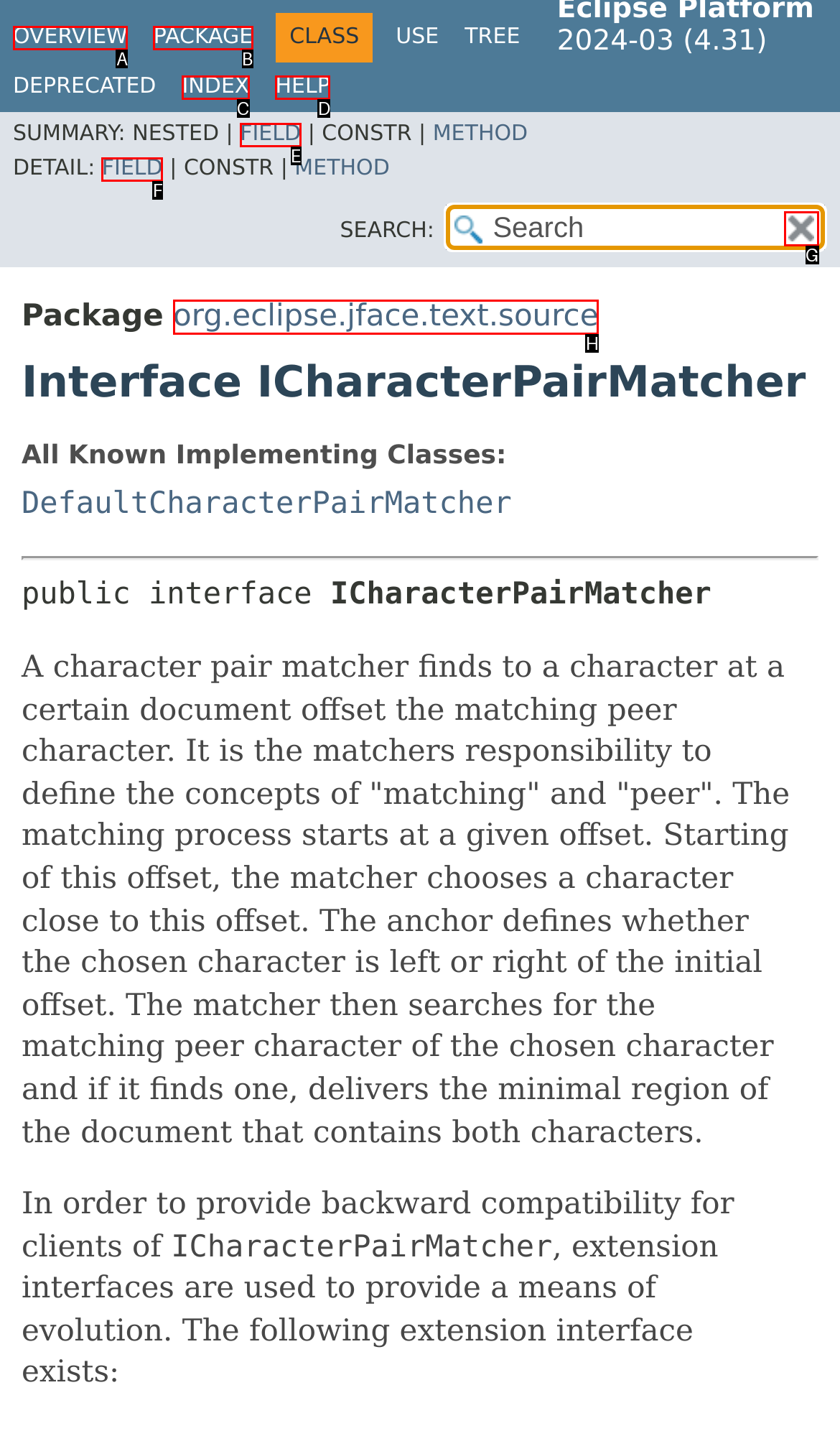Given the description: parent_node: SEARCH: value="reset", choose the HTML element that matches it. Indicate your answer with the letter of the option.

G